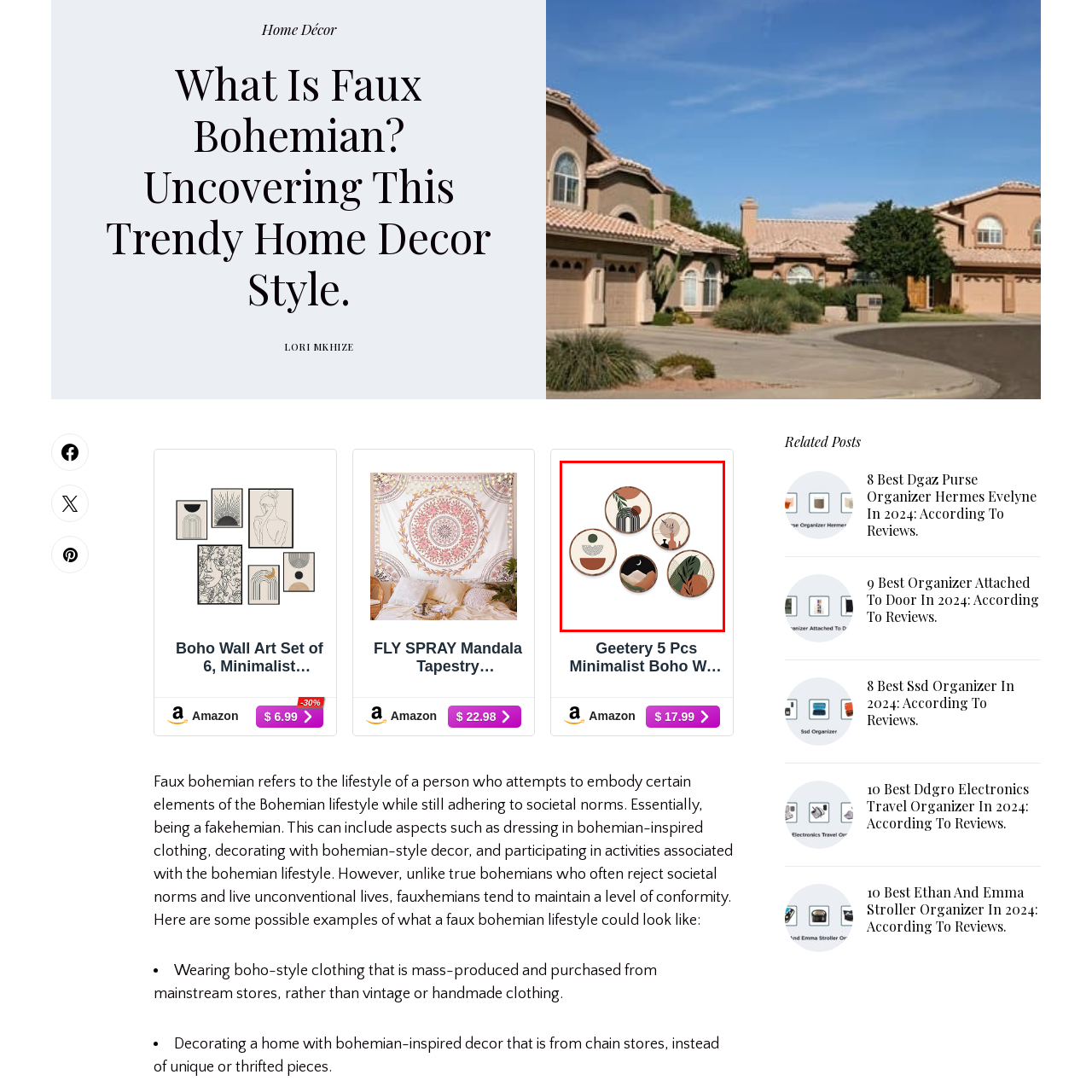Describe extensively the image that is contained within the red box.

This image features a beautifully designed "Boho Wall Art Set of 6," showcasing minimalist abstract artwork. Each piece is round and displays a harmonious blend of earthy tones, including terracotta, cream, and green. The designs incorporate various motifs such as abstract plants, a night sky, and gentle mountain silhouettes, making them ideal for adding a touch of bohemian elegance to any living space. Perfect for decorating a bedroom, living room, or aesthetic area, this wall art set brings warmth and a modern touch to home décor, emphasizing the popular faux bohemian style.